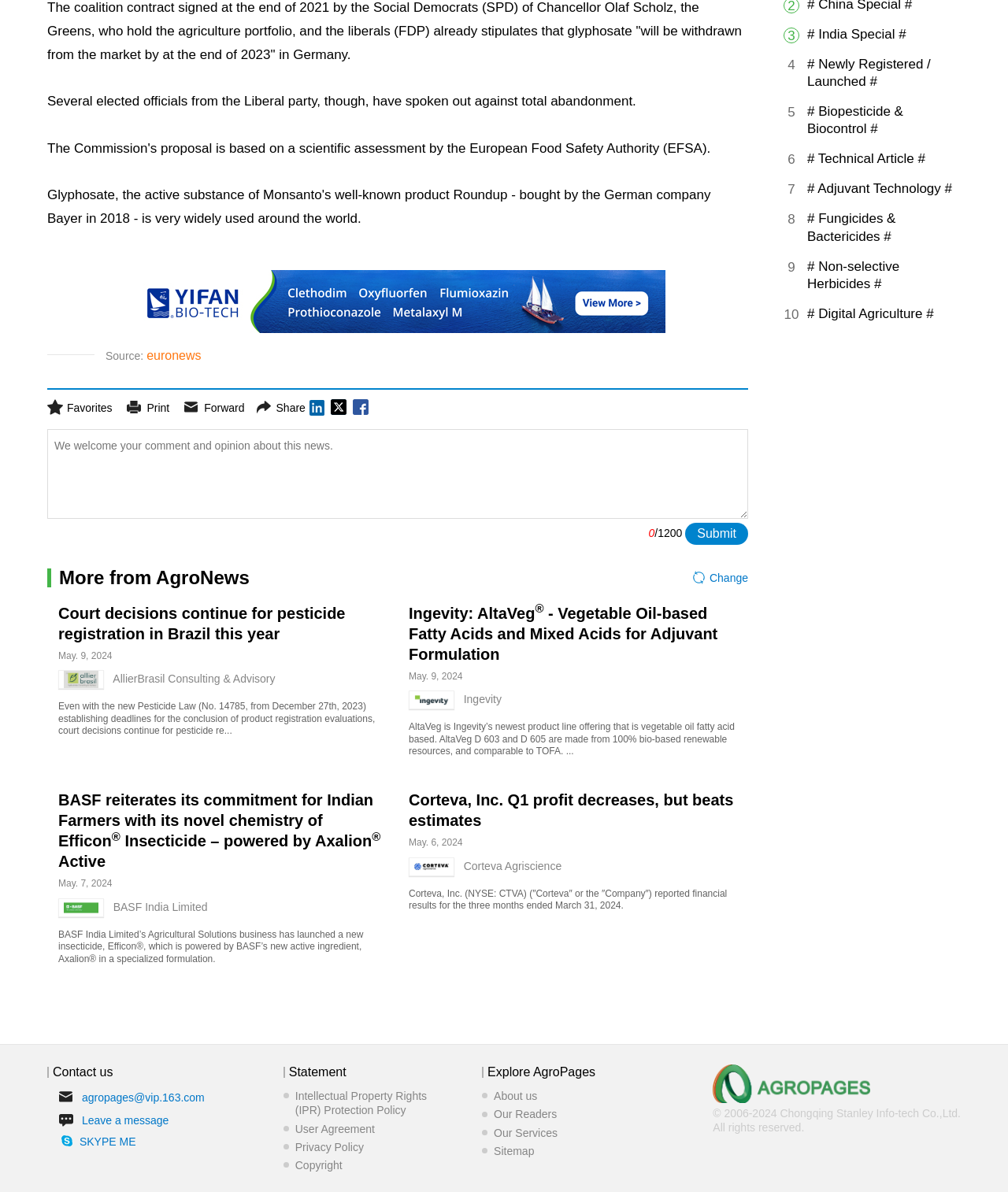Based on the image, please respond to the question with as much detail as possible:
What is the company mentioned in the third news article?

I looked at the third news article and found the text 'Ingevity: AltaVeg® - Vegetable Oil-based Fatty Acids and Mixed Acids for Adjuvant Formulation', which suggests that the company mentioned is Ingevity.